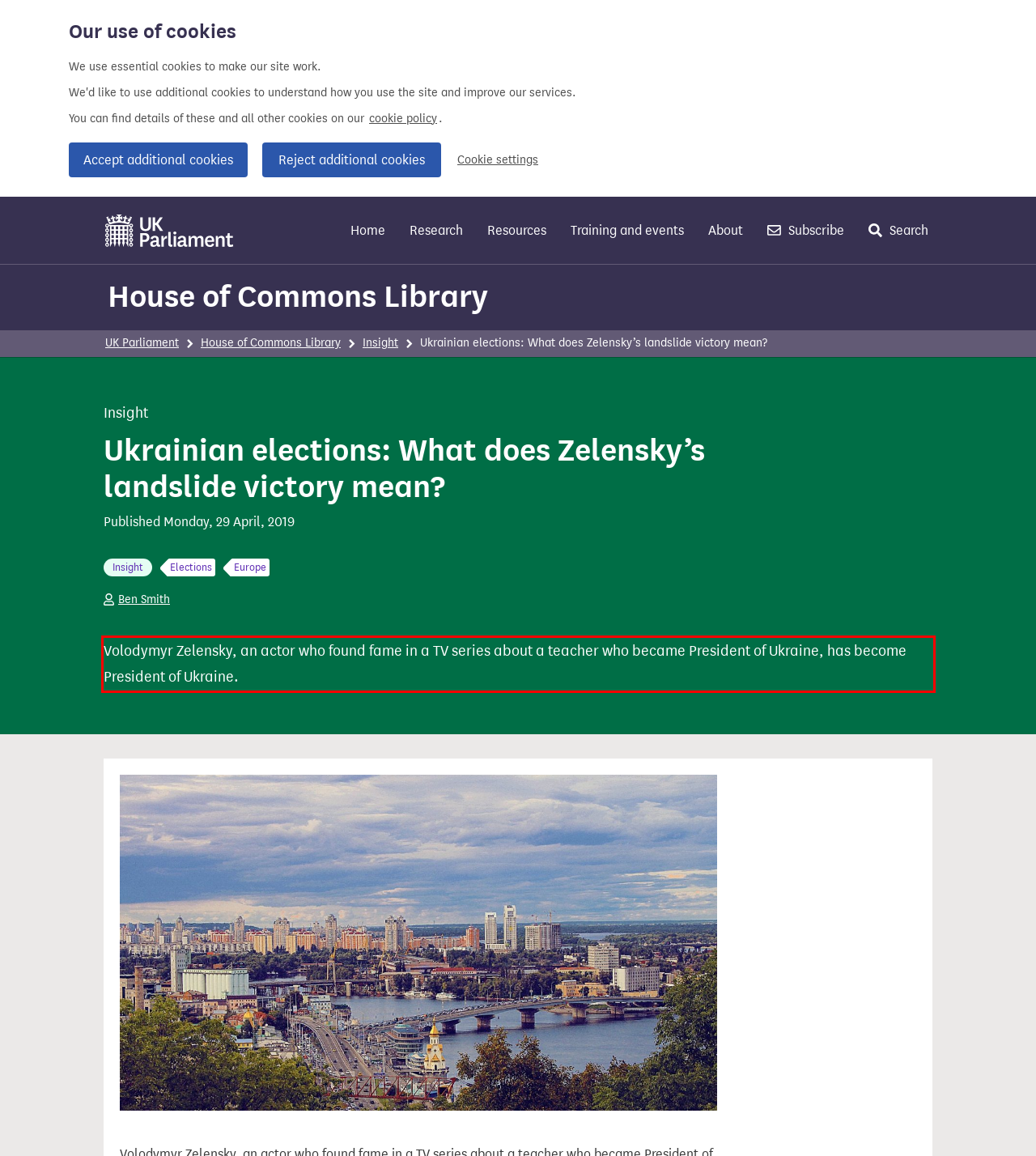Using the provided screenshot of a webpage, recognize the text inside the red rectangle bounding box by performing OCR.

Volodymyr Zelensky, an actor who found fame in a TV series about a teacher who became President of Ukraine, has become President of Ukraine.